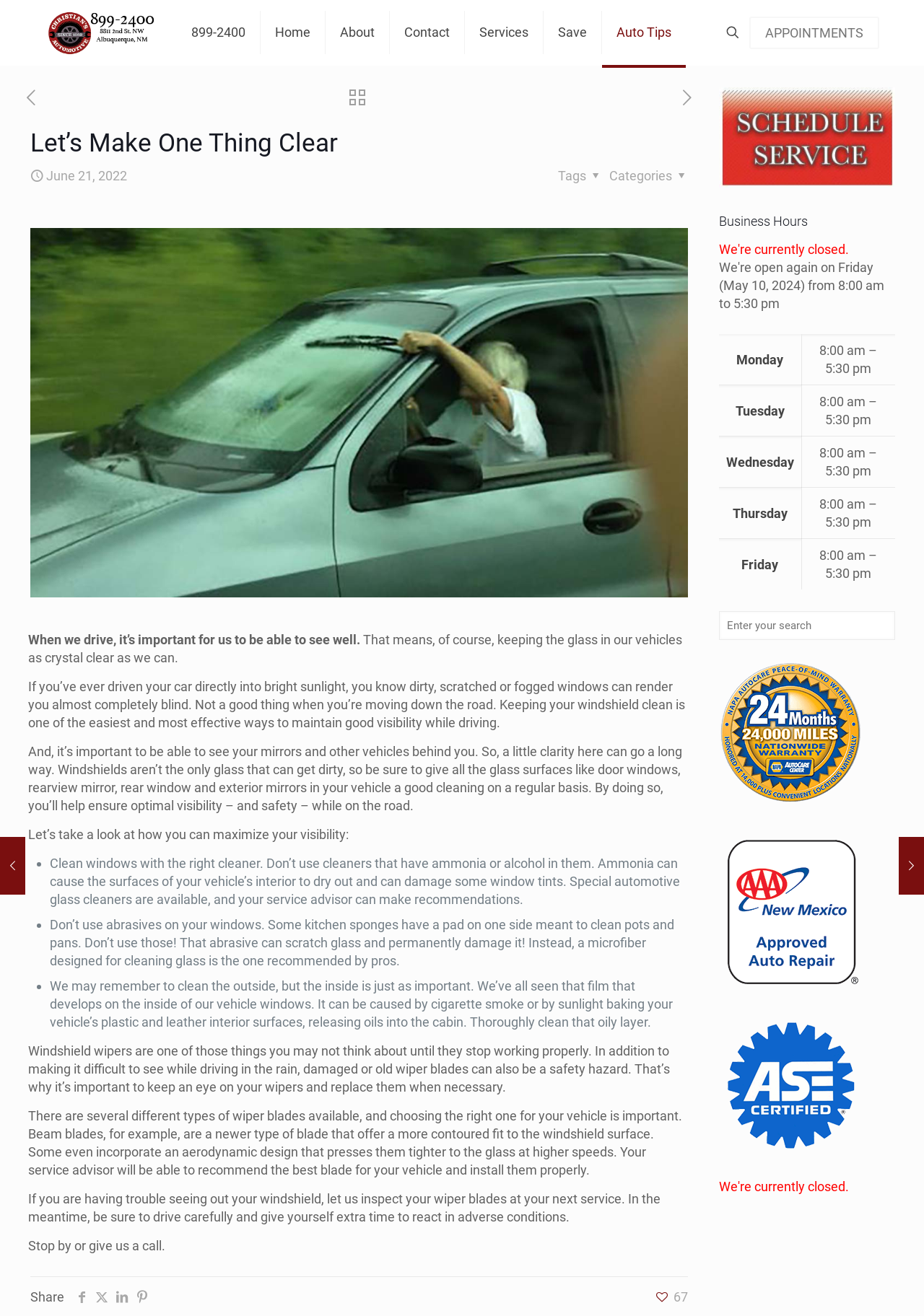Please identify the bounding box coordinates of the element I should click to complete this instruction: 'check the 'NAPA AutoCare Peace of Mind Warranty' link'. The coordinates should be given as four float numbers between 0 and 1, like this: [left, top, right, bottom].

[0.778, 0.603, 0.934, 0.615]